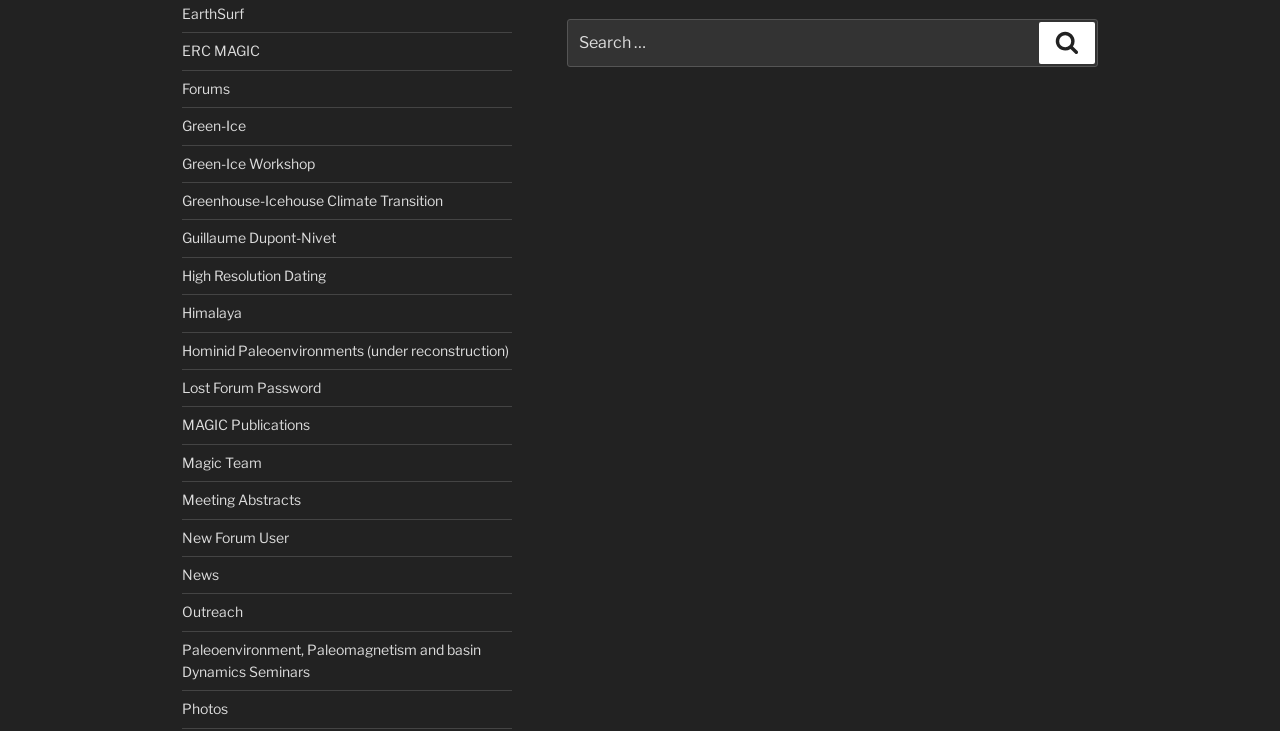Answer with a single word or phrase: 
What is the function of the 'Search' button?

To submit search queries